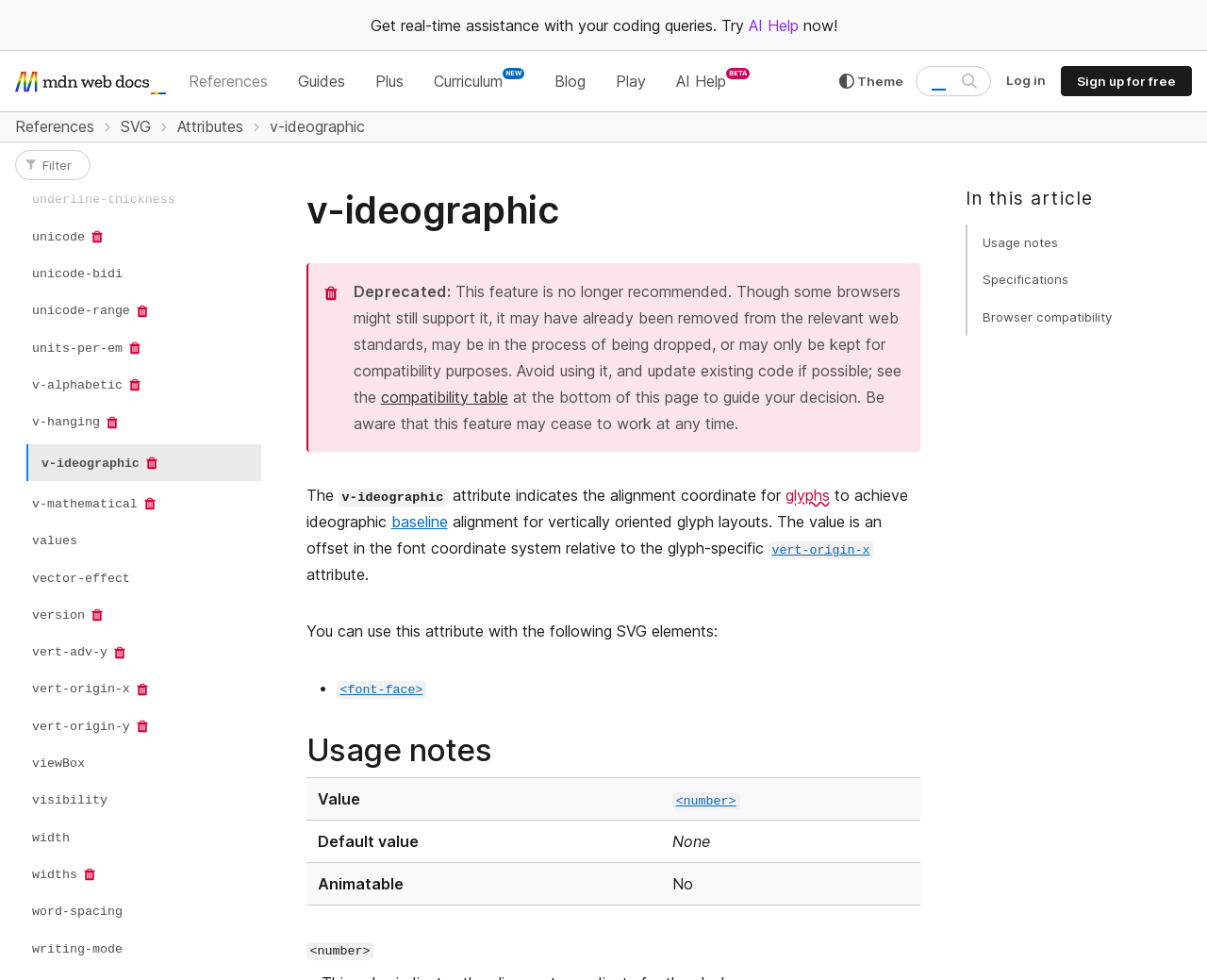Describe all significant elements and features of the webpage.

This webpage is about the `v-ideographic` attribute in SVG, specifically its usage and specifications. At the top, there is a banner with a call-to-action to try AI Help, accompanied by a link to the MDN homepage, which features an image of the MDN Web Docs logo. Below the banner, there is a main navigation menu with links to References, Guides, Plus, Curriculum, Blog, Play, and AI Help BETA. 

On the right side of the page, there is a search bar with a button labeled "SEARCH". Below the search bar, there are links to log in and sign up for free. 

The main content of the page is divided into two sections. The left section has a breadcrumb navigation menu with links to References, SVG, Attributes, and v-ideographic. Below the breadcrumb menu, there is a filter sidebar with a text box and links to various attributes, including type, u1, underline-position, and others. Some of these links have a deprecated notation.

The right section of the main content has a heading "In this article" followed by links to Usage notes, Specifications, and Browser compatibility. Below these links, there is a section dedicated to the v-ideographic attribute, with a heading and detailed information about its usage and specifications.